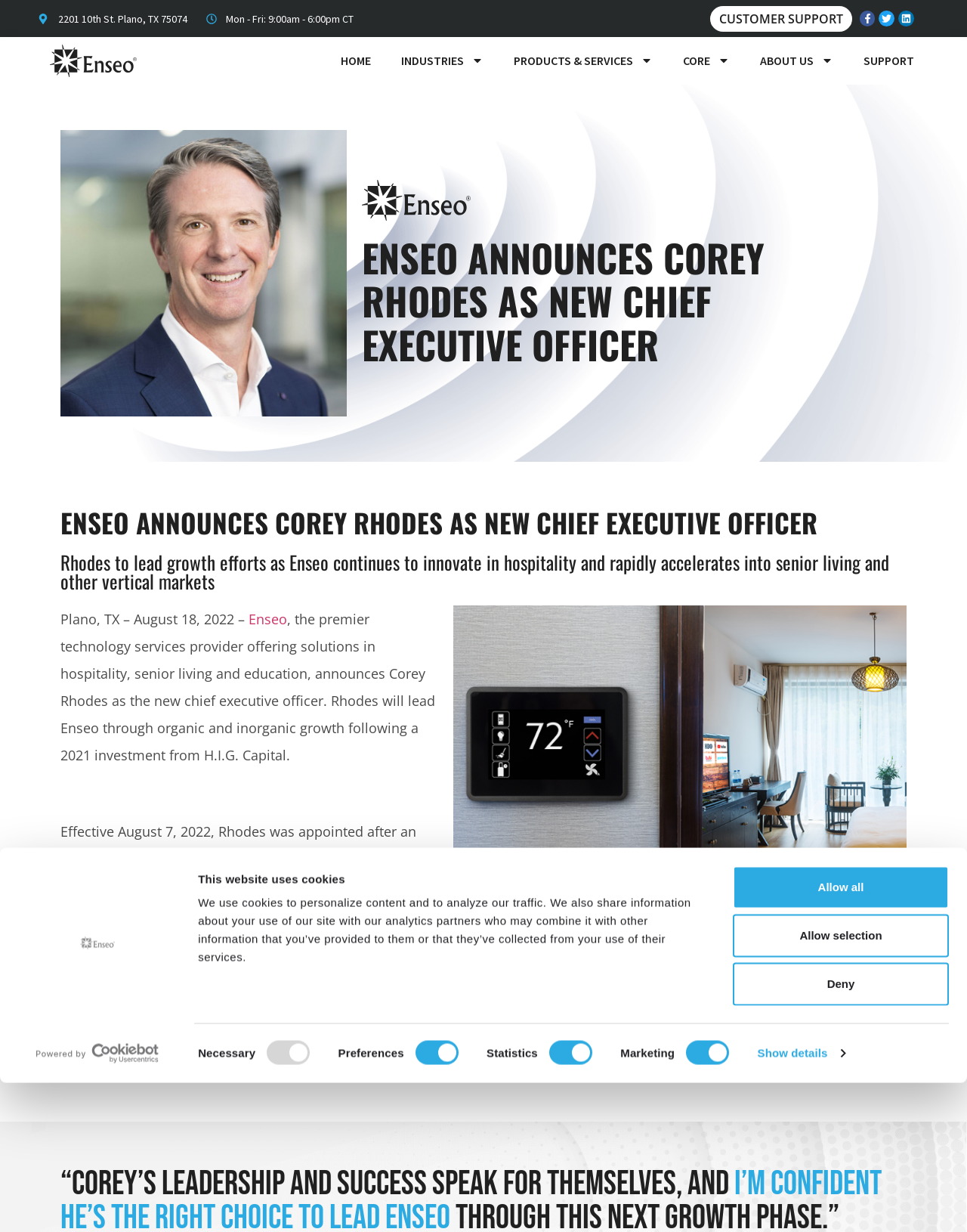Using the given element description, provide the bounding box coordinates (top-left x, top-left y, bottom-right x, bottom-right y) for the corresponding UI element in the screenshot: Facebook-f

[0.889, 0.009, 0.905, 0.021]